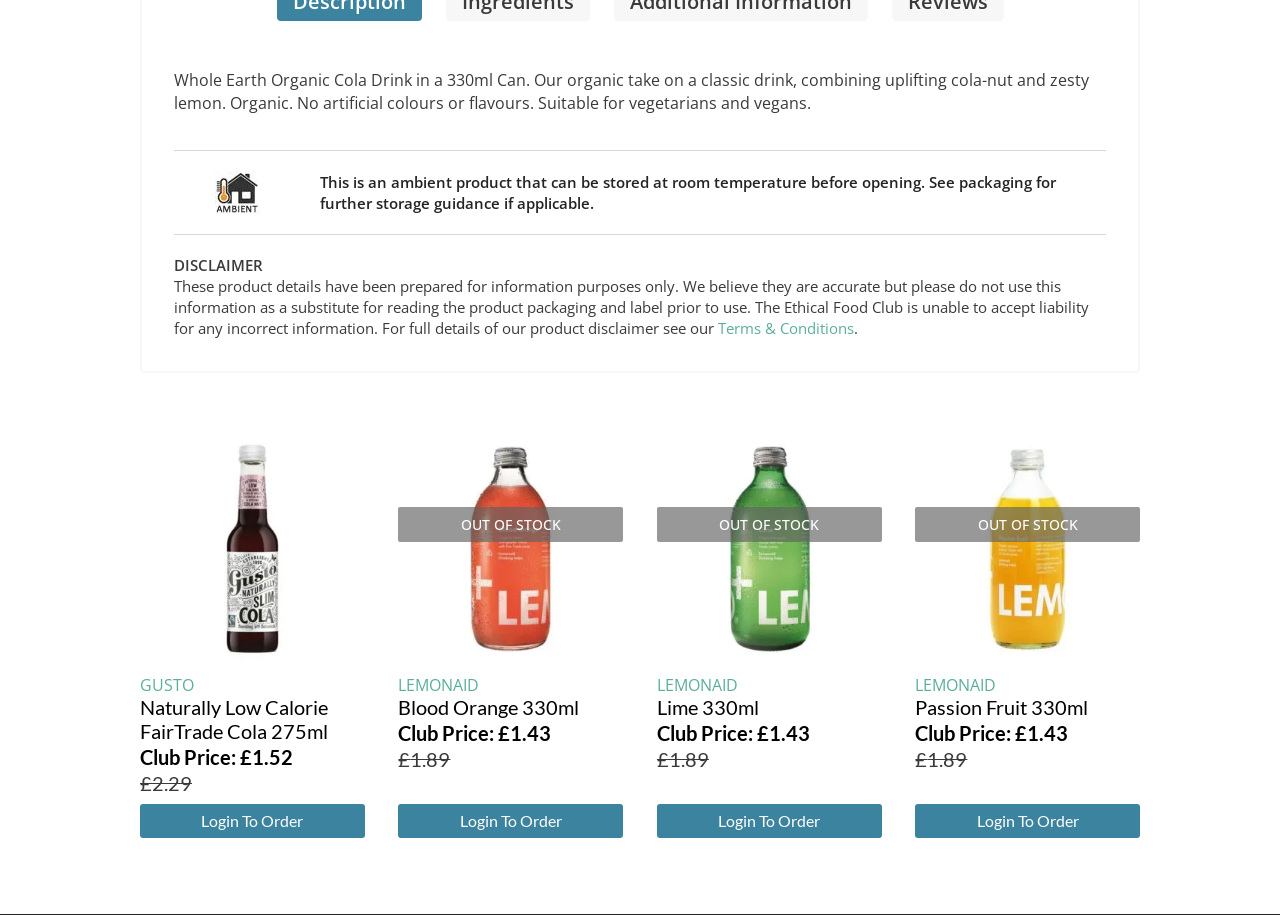Find and provide the bounding box coordinates for the UI element described with: "Login To Order".

[0.513, 0.879, 0.689, 0.916]